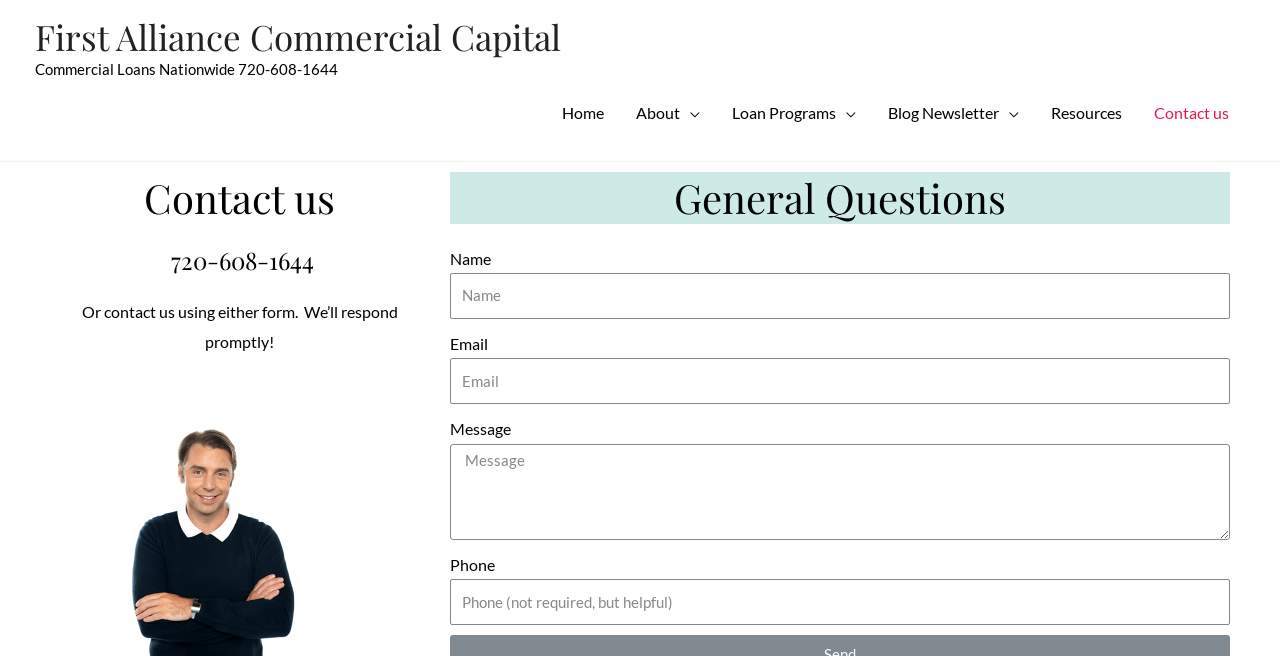Please find the bounding box coordinates of the element that you should click to achieve the following instruction: "Enter your email address". The coordinates should be presented as four float numbers between 0 and 1: [left, top, right, bottom].

[0.352, 0.546, 0.961, 0.616]